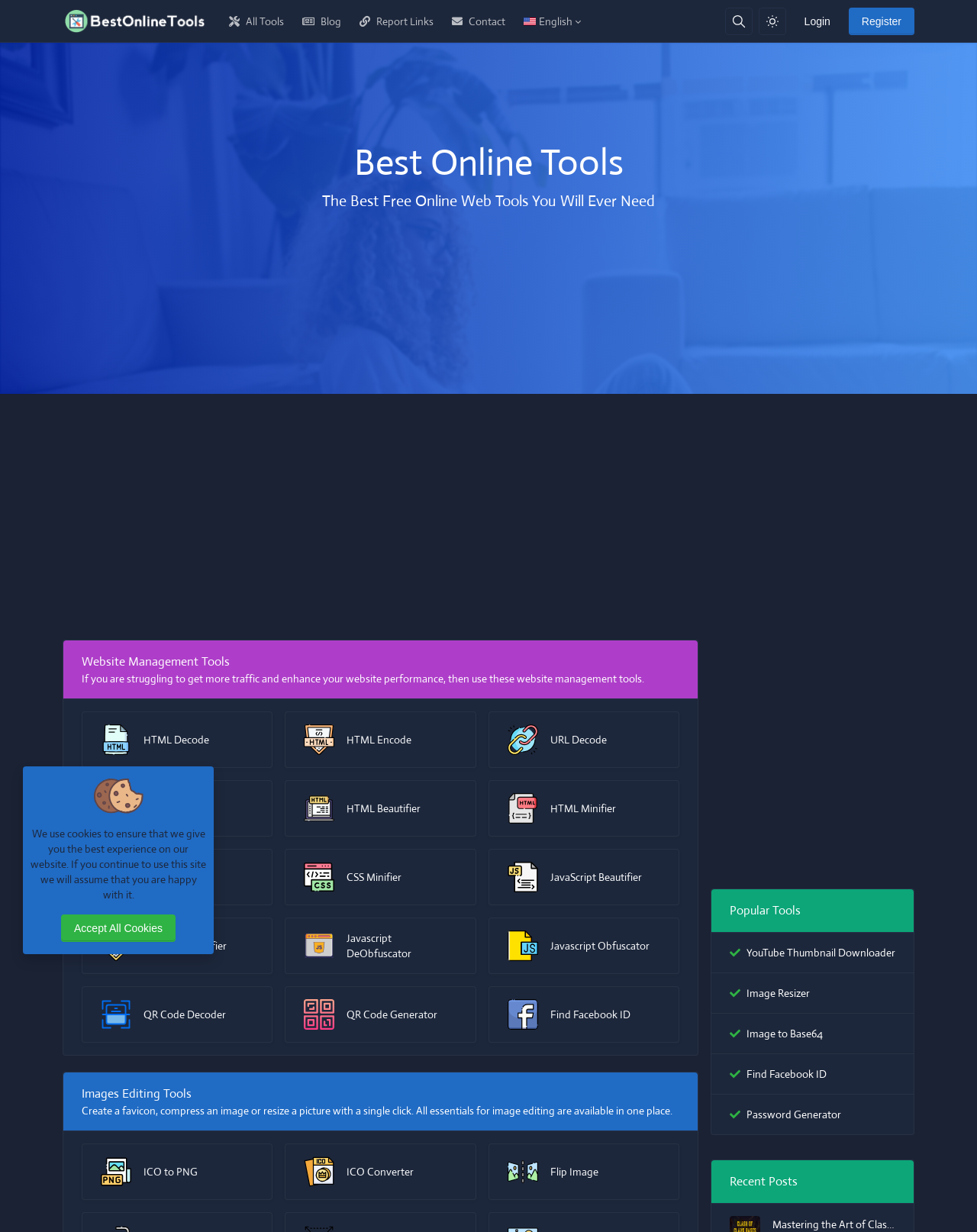Determine the coordinates of the bounding box that should be clicked to complete the instruction: "Search for something". The coordinates should be represented by four float numbers between 0 and 1: [left, top, right, bottom].

[0.742, 0.006, 0.77, 0.029]